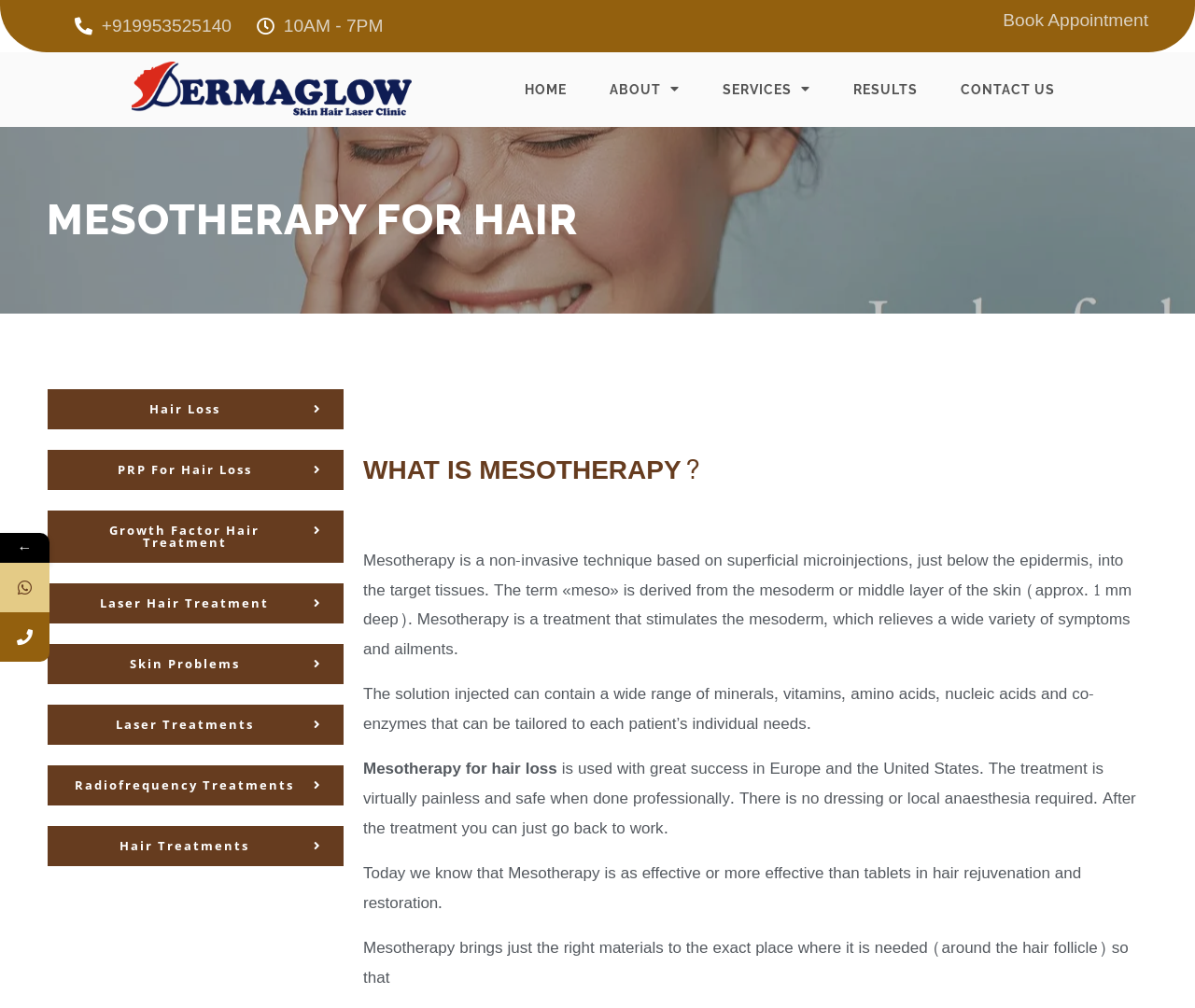Please locate the bounding box coordinates of the element that should be clicked to achieve the given instruction: "View services".

[0.589, 0.061, 0.694, 0.116]